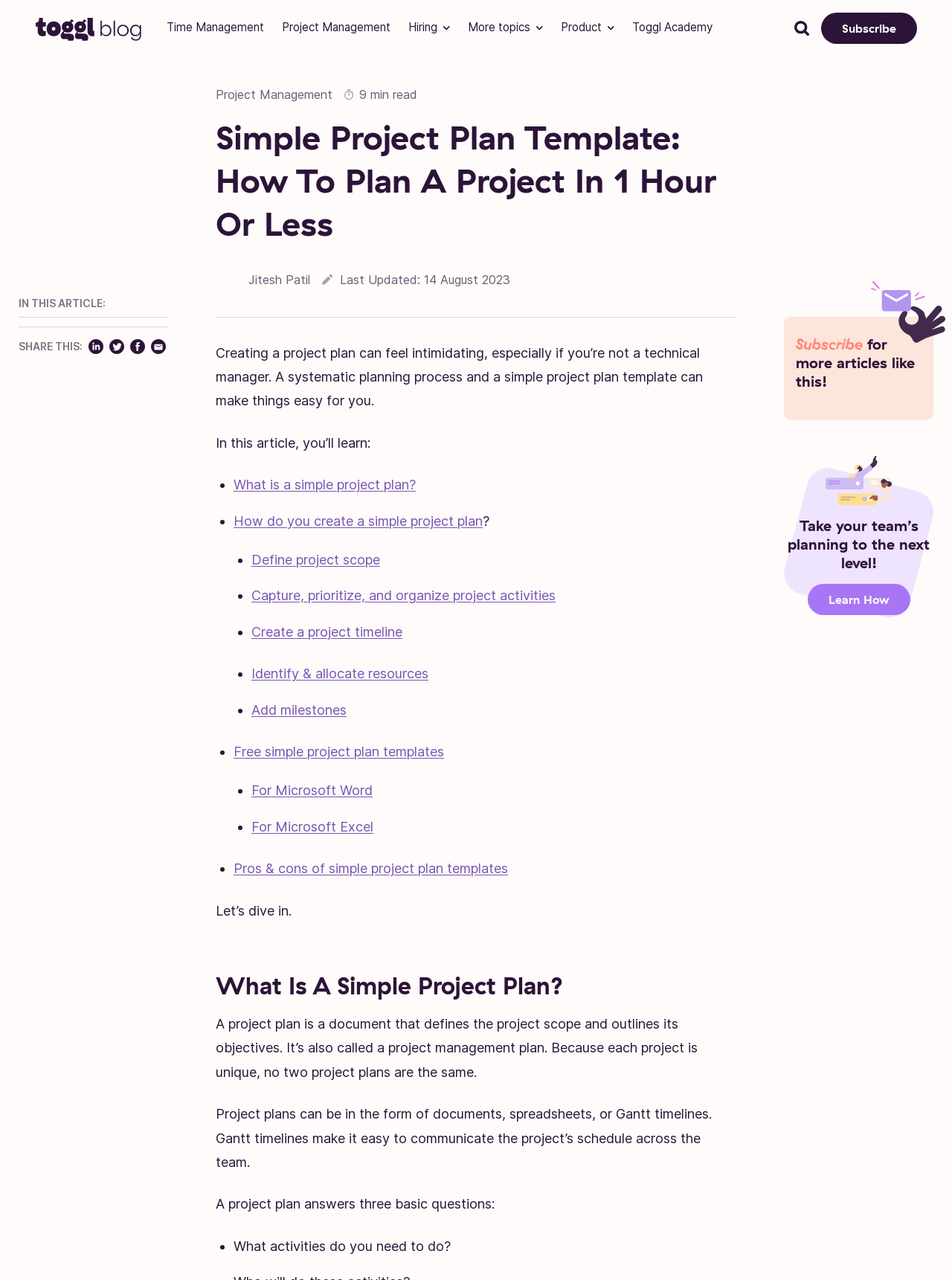Predict the bounding box coordinates of the UI element that matches this description: "Create a project timeline". The coordinates should be in the format [left, top, right, bottom] with each value between 0 and 1.

[0.264, 0.487, 0.423, 0.5]